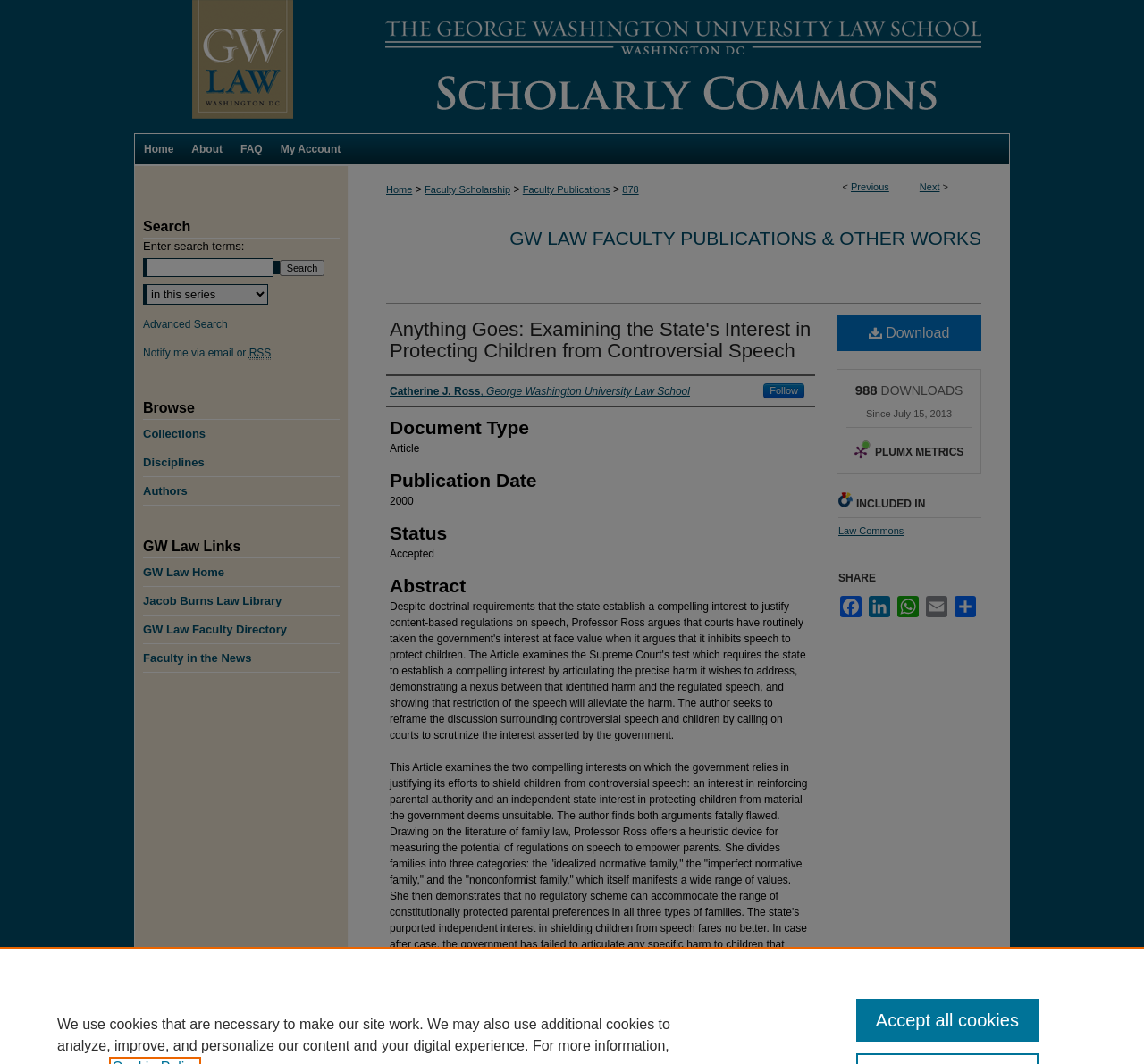What is the document type of the article?
Please give a detailed answer to the question using the information shown in the image.

I found the document type by looking at the static text element with the text 'Article' which is located under the 'Document Type' heading.